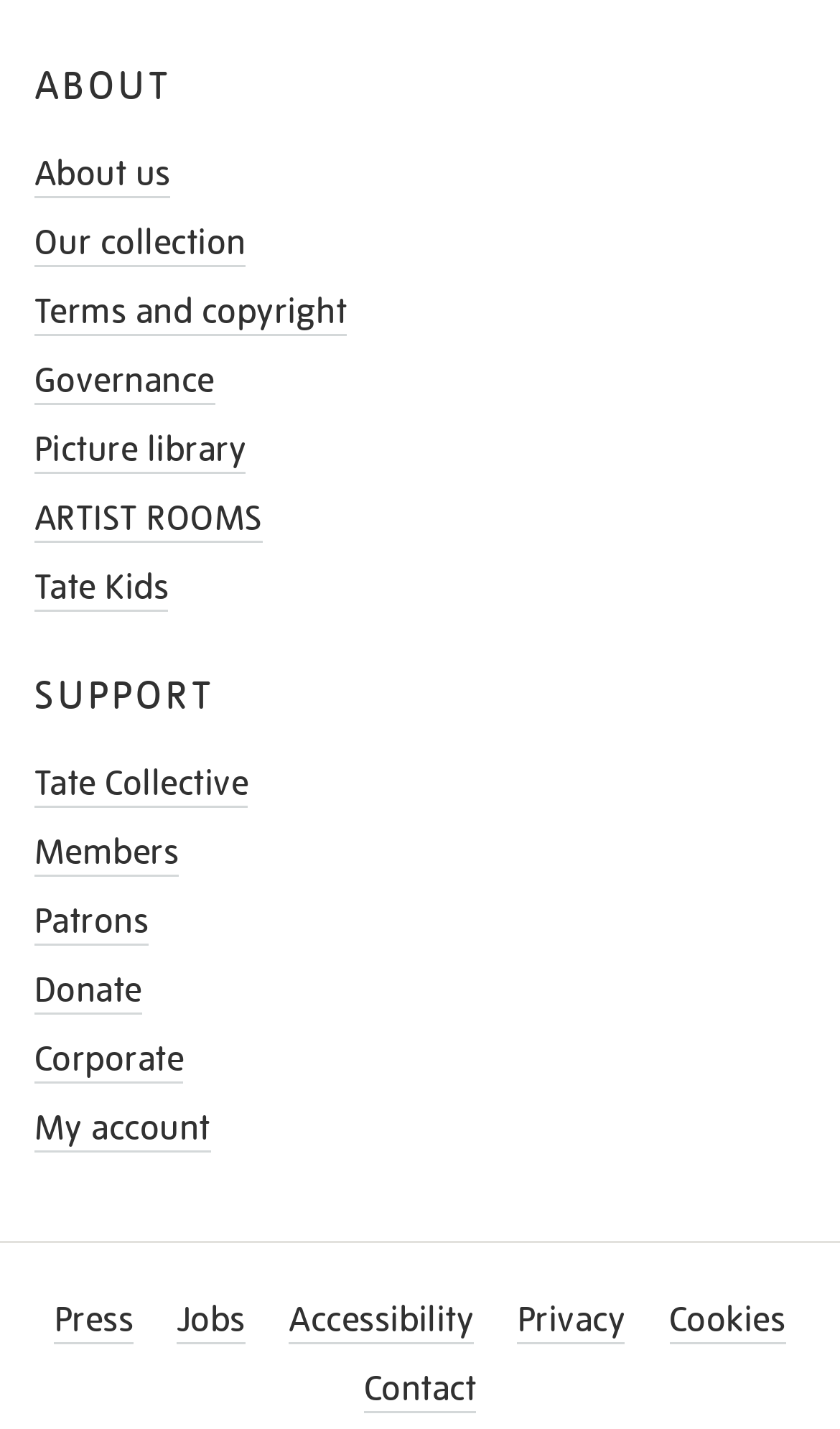Provide the bounding box coordinates of the area you need to click to execute the following instruction: "Donate to the organization".

[0.041, 0.679, 0.169, 0.71]